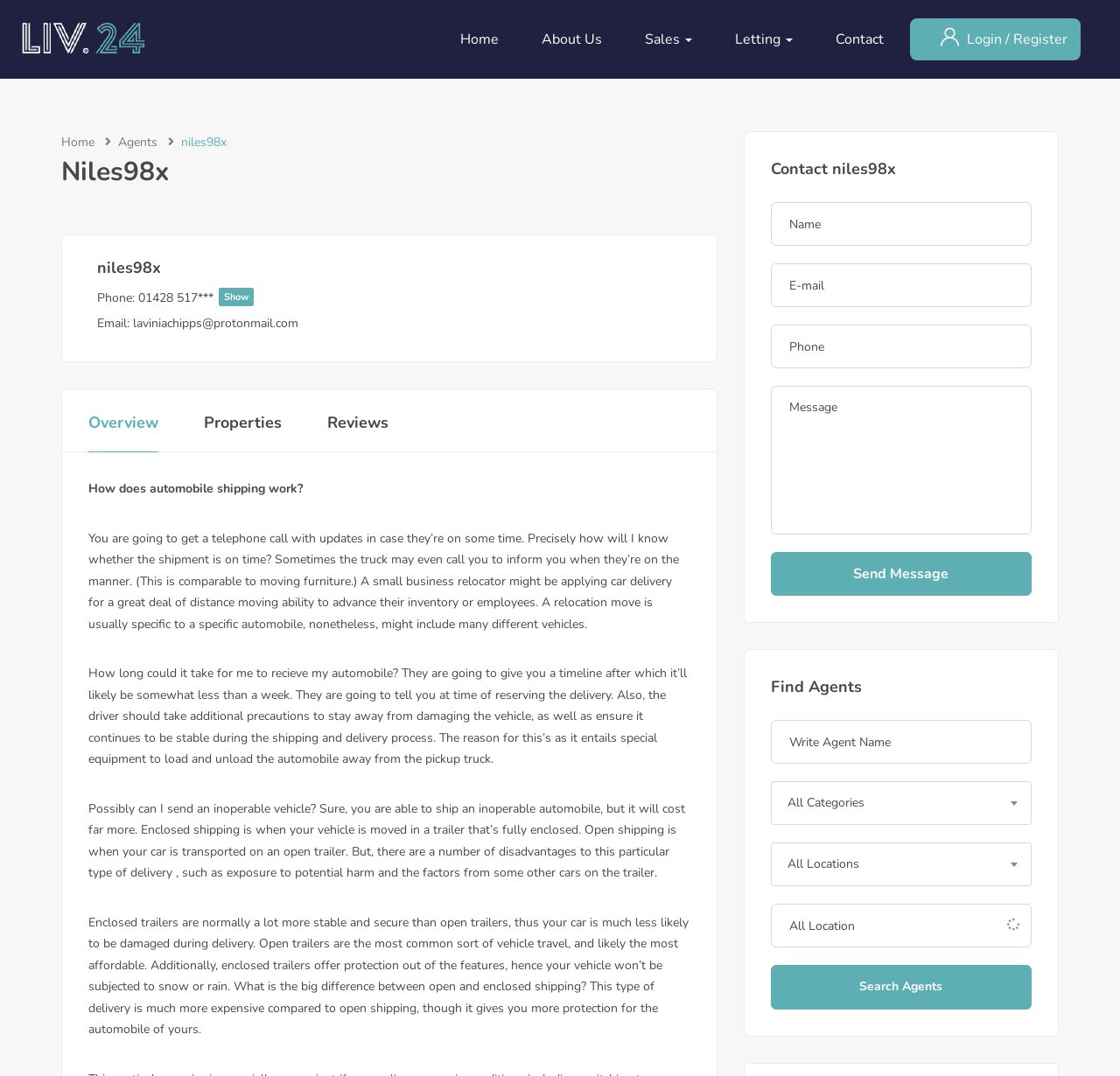Using floating point numbers between 0 and 1, provide the bounding box coordinates in the format (top-left x, top-left y, bottom-right x, bottom-right y). Locate the UI element described here: Agents

[0.105, 0.123, 0.141, 0.143]